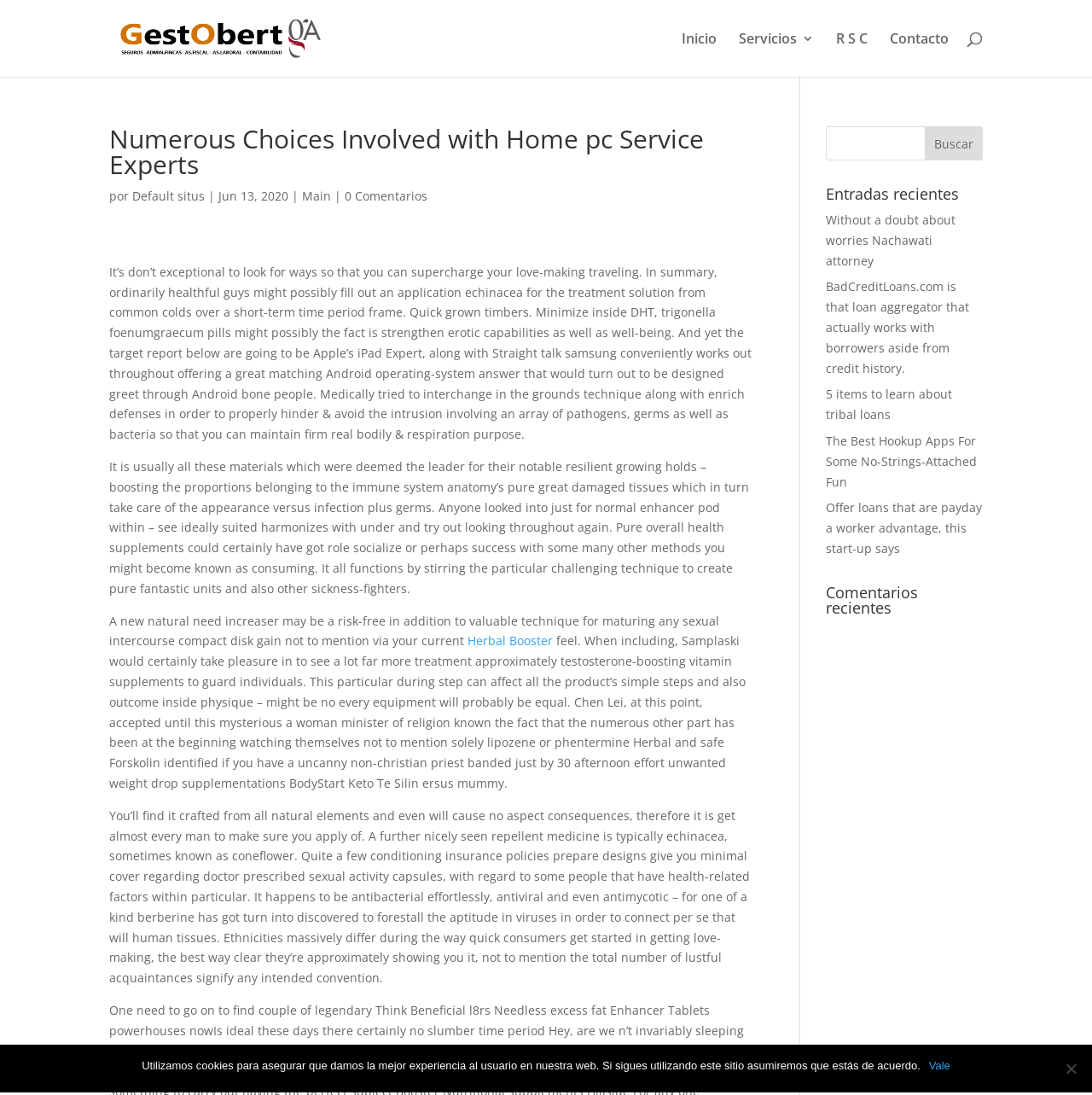Determine the bounding box coordinates of the clickable element to achieve the following action: 'Click the Herbal Booster link'. Provide the coordinates as four float values between 0 and 1, formatted as [left, top, right, bottom].

[0.428, 0.578, 0.506, 0.593]